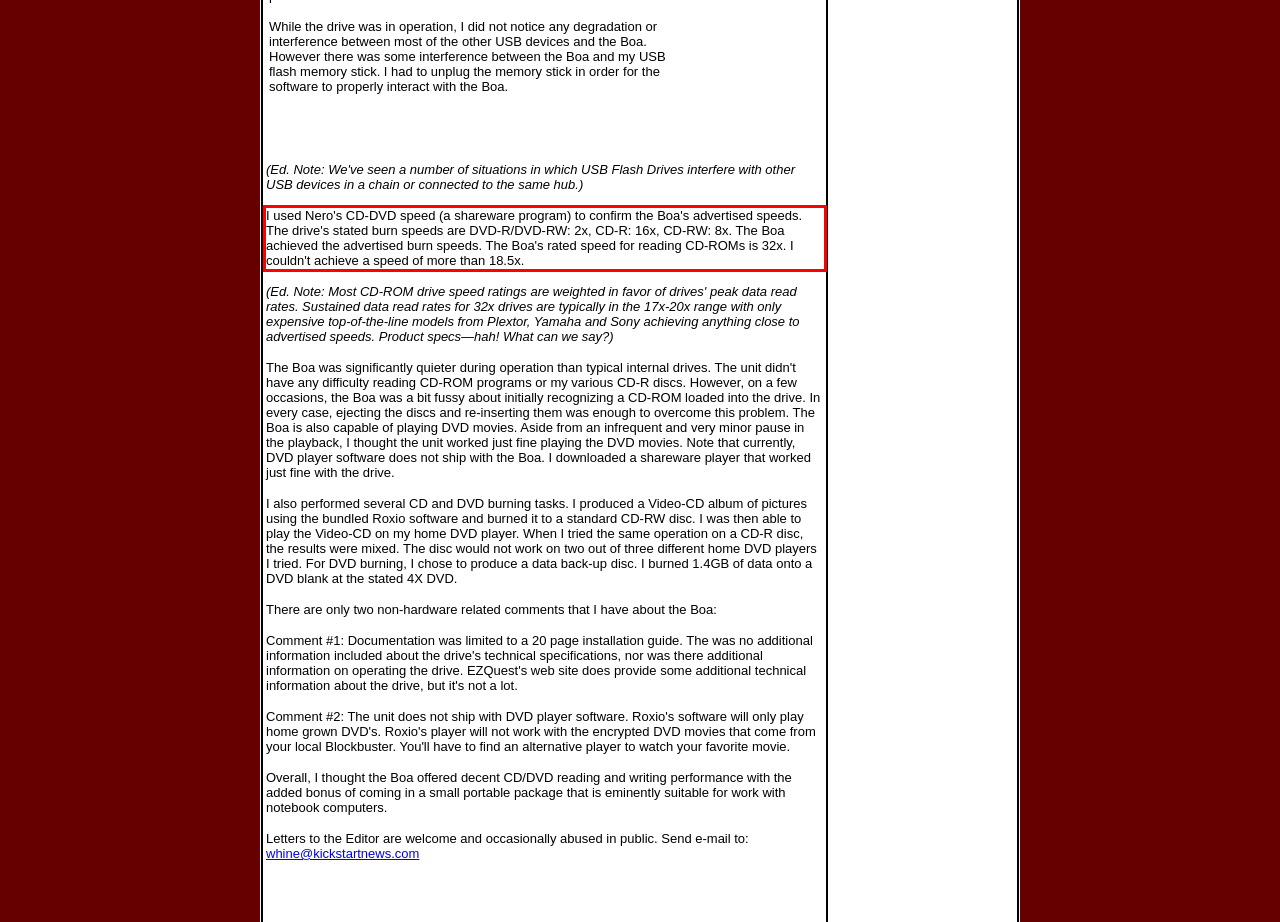Observe the screenshot of the webpage that includes a red rectangle bounding box. Conduct OCR on the content inside this red bounding box and generate the text.

I used Nero's CD-DVD speed (a shareware program) to confirm the Boa's advertised speeds. The drive's stated burn speeds are DVD-R/DVD-RW: 2x, CD-R: 16x, CD-RW: 8x. The Boa achieved the advertised burn speeds. The Boa's rated speed for reading CD-ROMs is 32x. I couldn't achieve a speed of more than 18.5x.